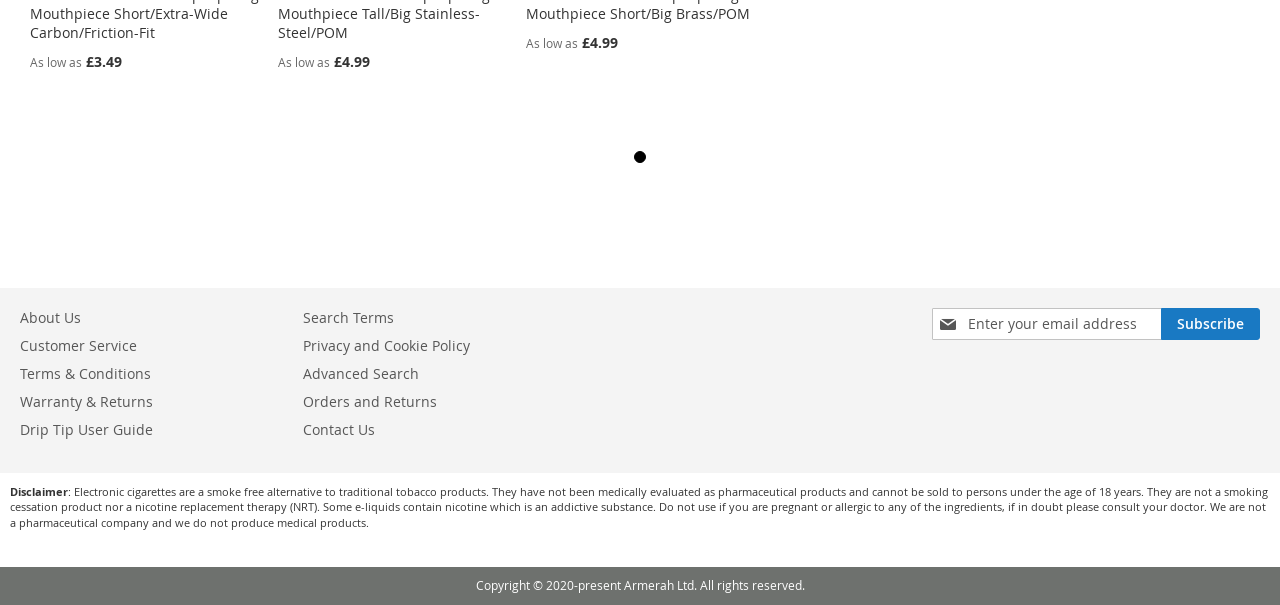Use one word or a short phrase to answer the question provided: 
What company owns the copyright?

Armerah Ltd